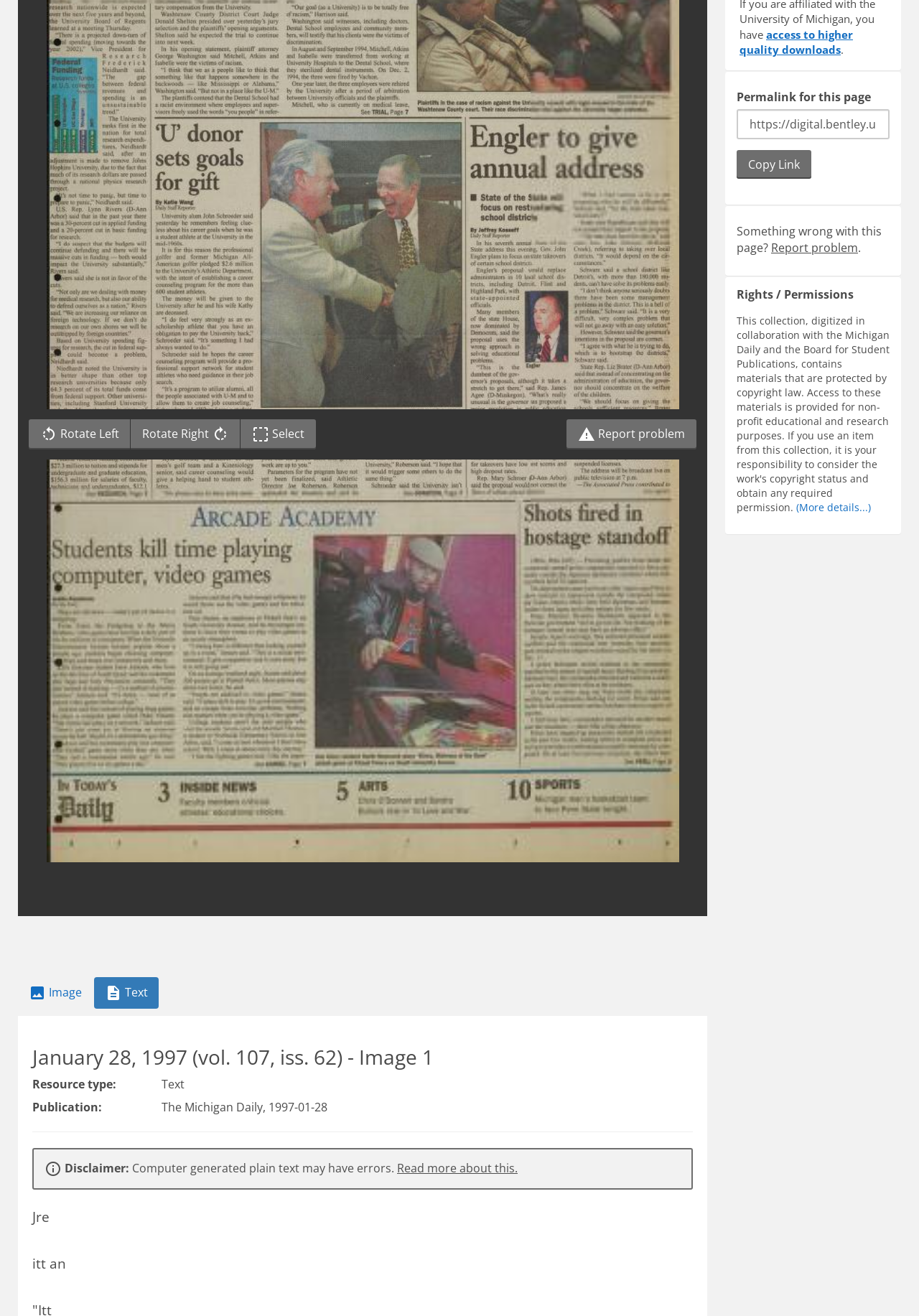Bounding box coordinates are given in the format (top-left x, top-left y, bottom-right x, bottom-right y). All values should be floating point numbers between 0 and 1. Provide the bounding box coordinate for the UI element described as: Rotate Right

[0.141, 0.319, 0.262, 0.342]